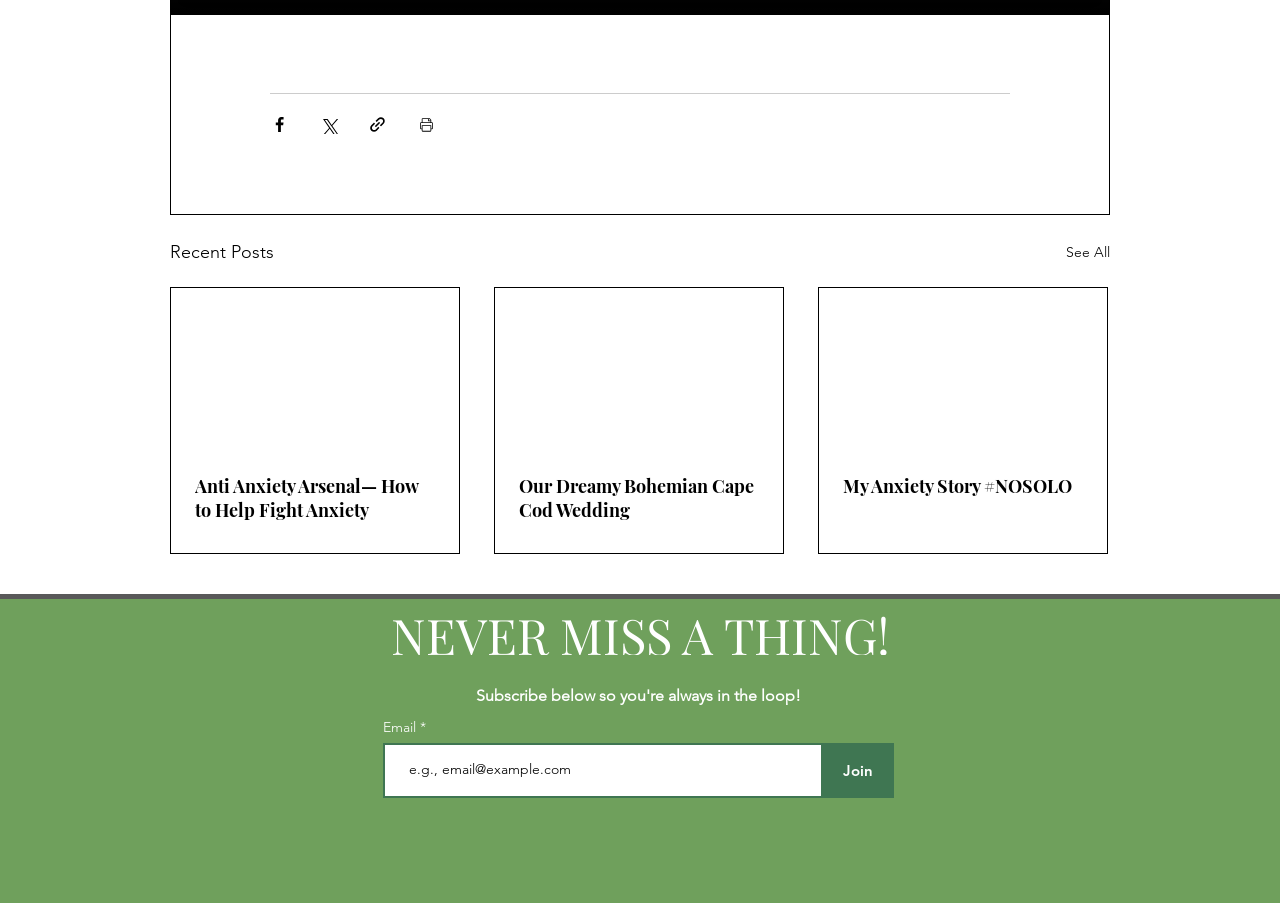Find the bounding box coordinates of the element's region that should be clicked in order to follow the given instruction: "Subscribe with email". The coordinates should consist of four float numbers between 0 and 1, i.e., [left, top, right, bottom].

[0.299, 0.822, 0.646, 0.883]